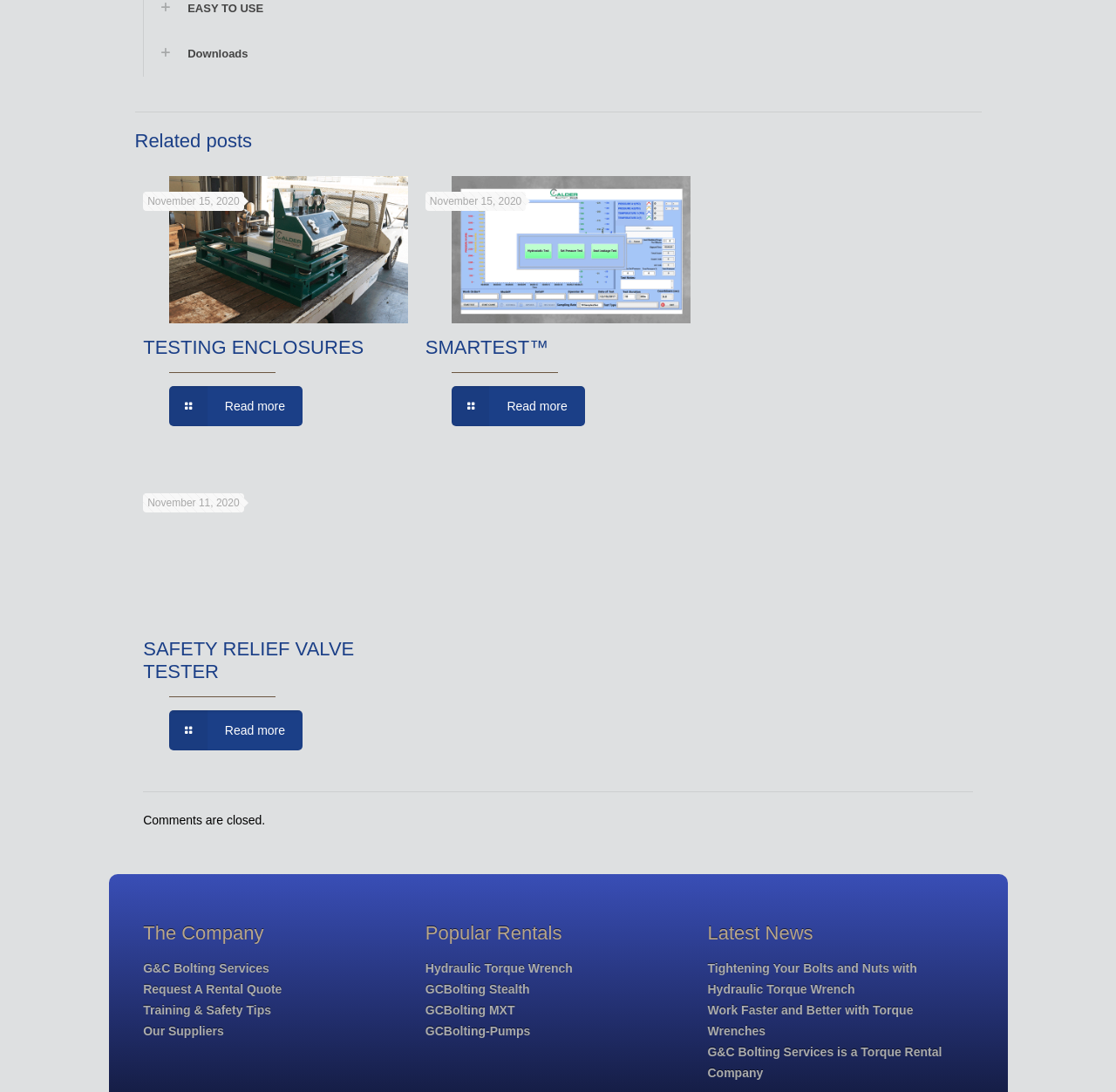What is the name of the company mentioned in the webpage?
Answer with a single word or short phrase according to what you see in the image.

G&C Bolting Services